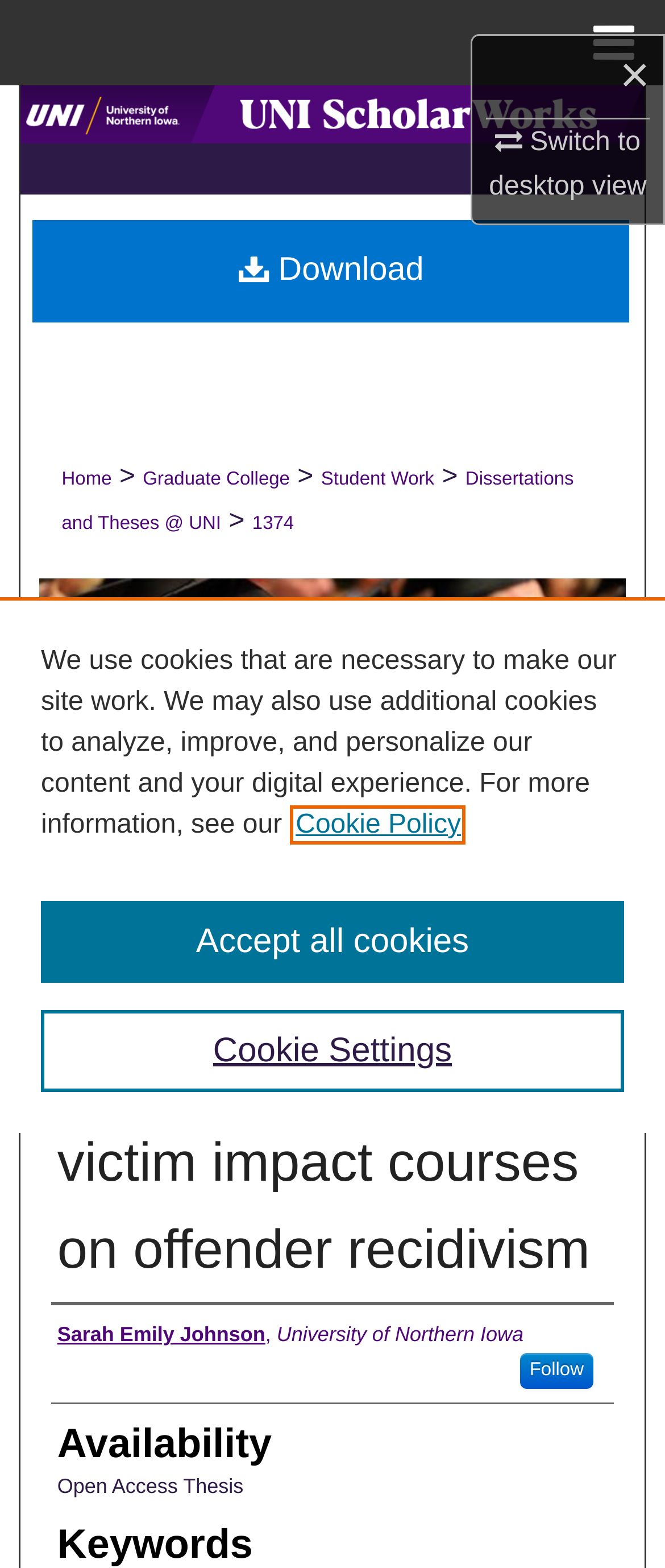Provide the bounding box coordinates for the UI element described in this sentence: "Digital Commons Network™". The coordinates should be four float values between 0 and 1, i.e., [left, top, right, bottom].

[0.0, 0.272, 1.0, 0.326]